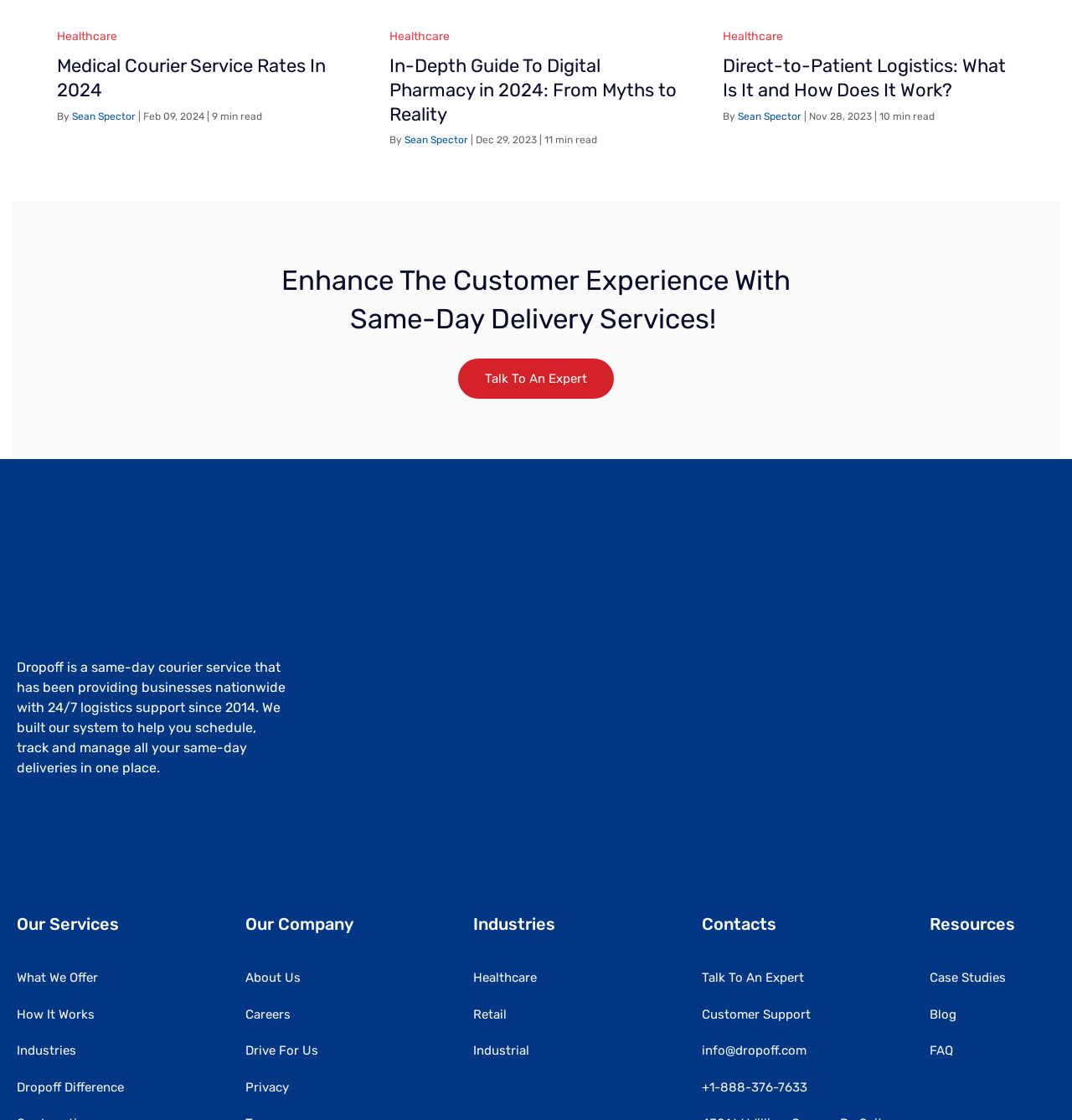Reply to the question with a single word or phrase:
How many articles are listed on the webpage?

3